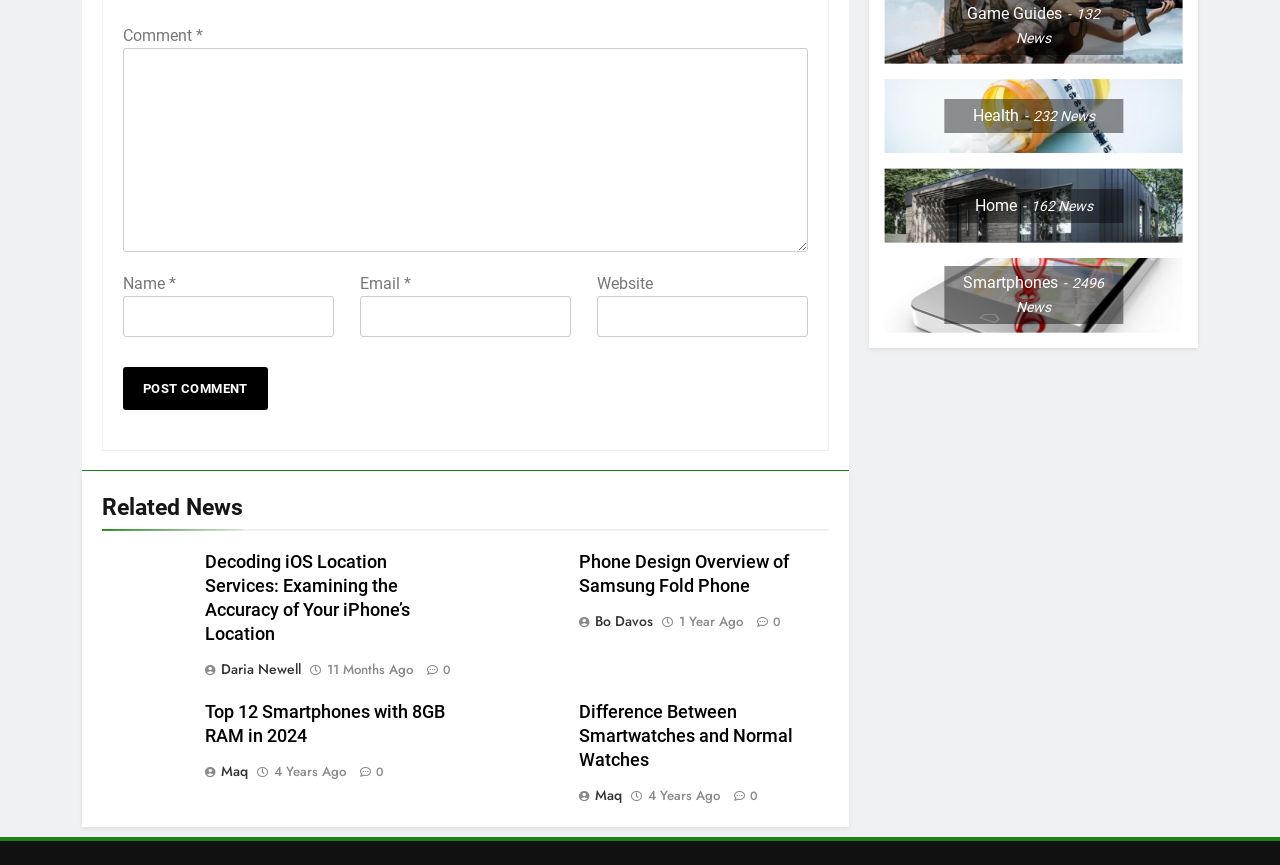Determine the bounding box coordinates of the section I need to click to execute the following instruction: "Read the article about Decoding iOS Location Services". Provide the coordinates as four float numbers between 0 and 1, i.e., [left, top, right, bottom].

[0.16, 0.638, 0.321, 0.744]